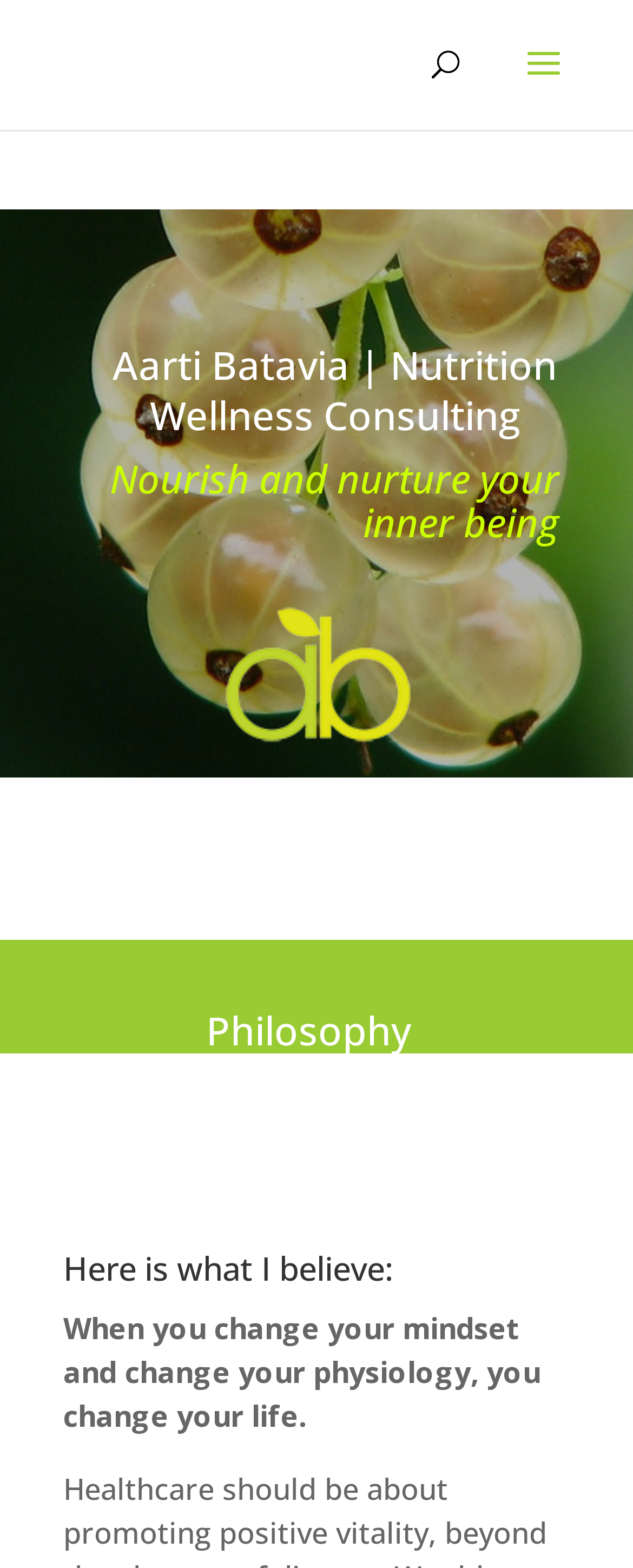What is the purpose of the 'Skip to content' link?
Answer with a single word or phrase, using the screenshot for reference.

To skip to main content